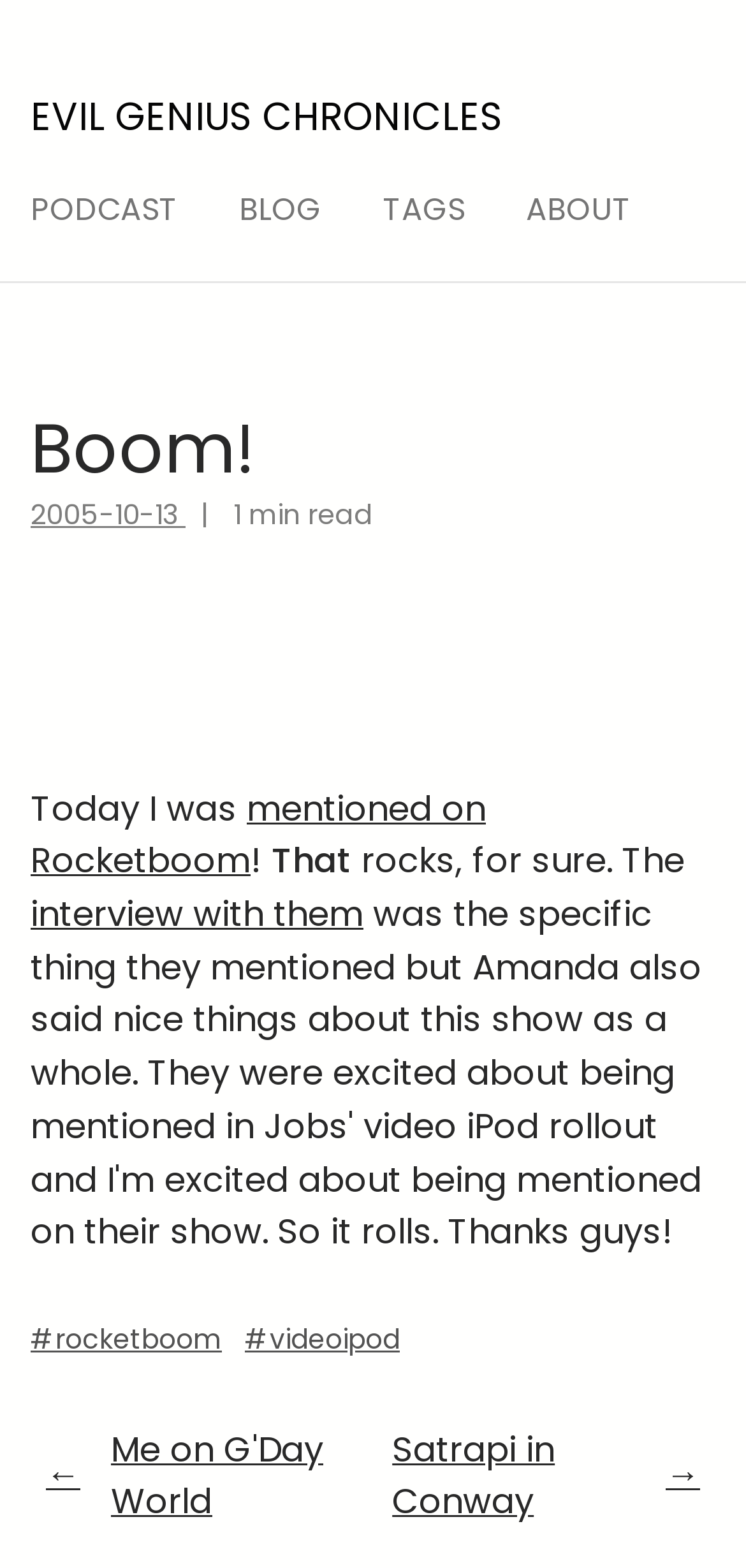From the screenshot, find the bounding box of the UI element matching this description: "Blog". Supply the bounding box coordinates in the form [left, top, right, bottom], each a float between 0 and 1.

[0.321, 0.12, 0.431, 0.148]